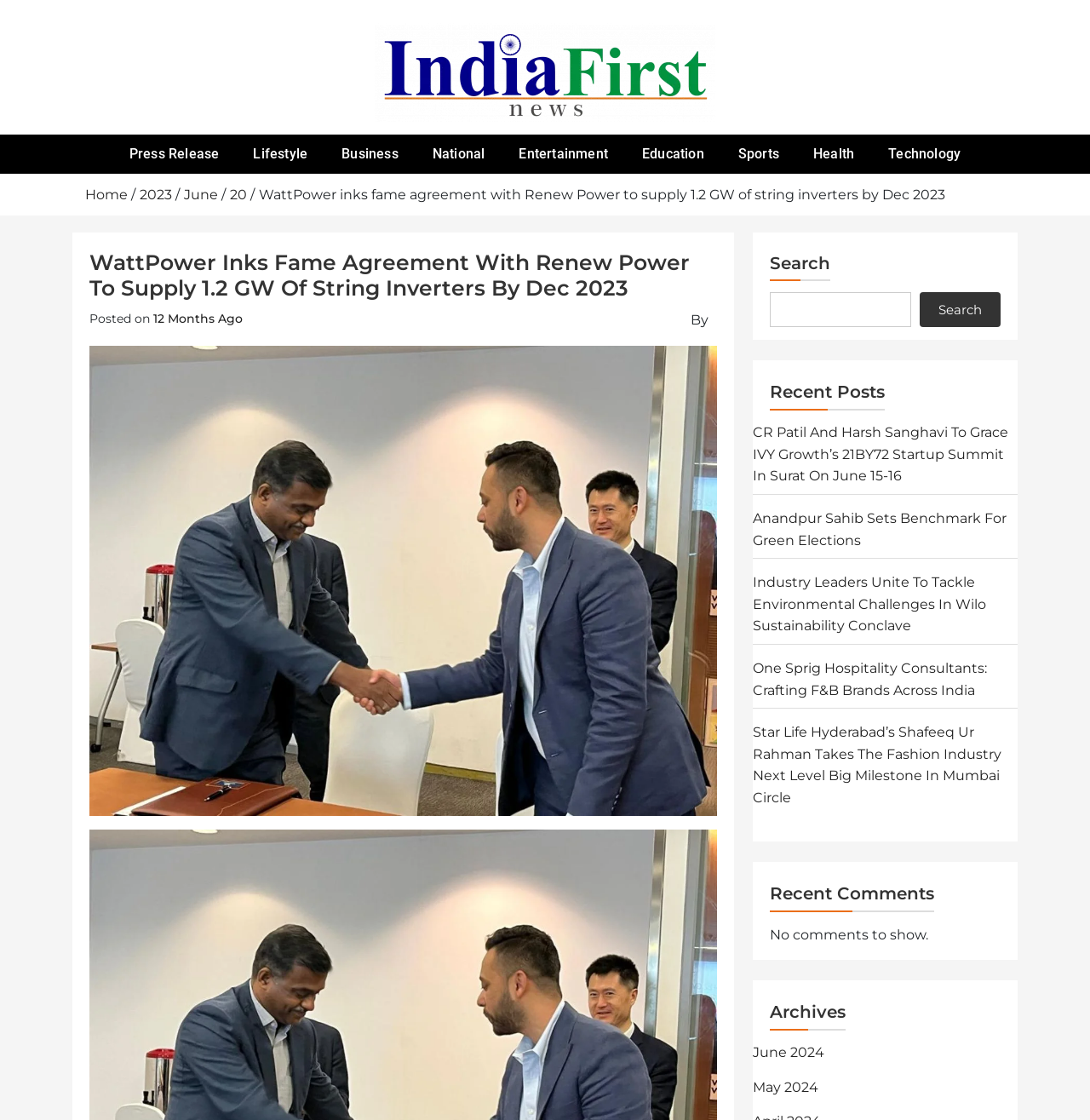Provide a short answer to the following question with just one word or phrase: How many recent posts are displayed?

5